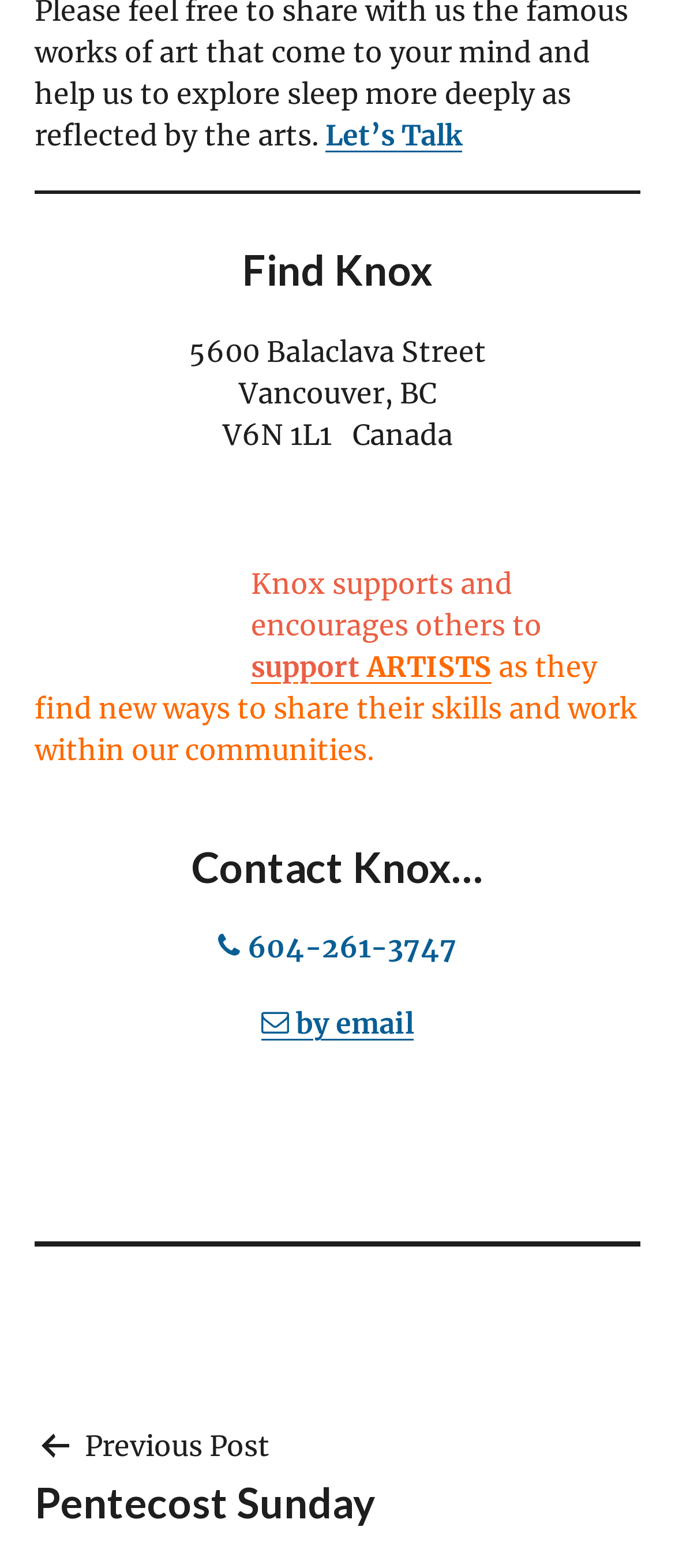Answer briefly with one word or phrase:
What is the street address of Knox?

5600 Balaclava Street